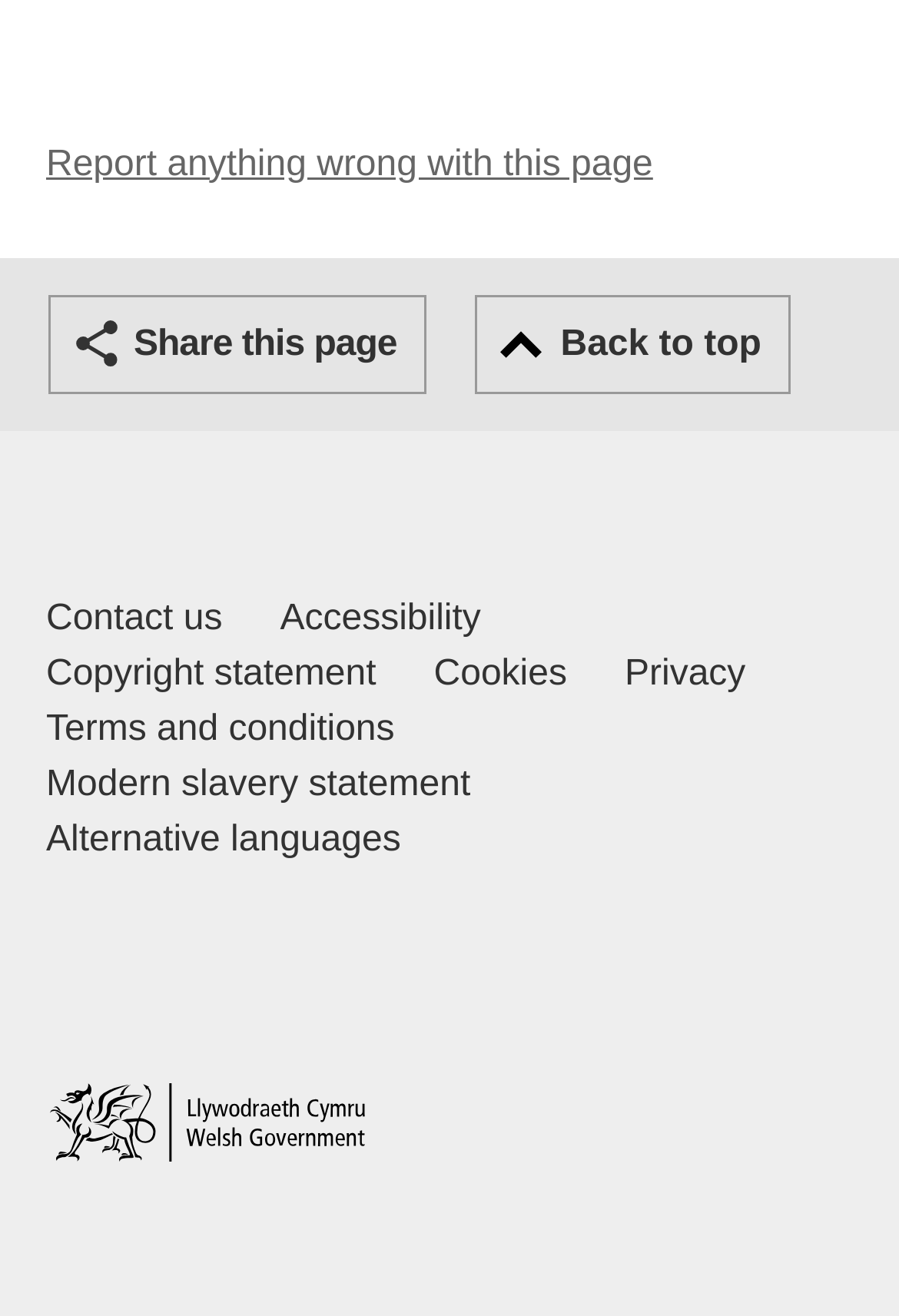Please mark the bounding box coordinates of the area that should be clicked to carry out the instruction: "Go to home page".

[0.051, 0.823, 0.41, 0.883]